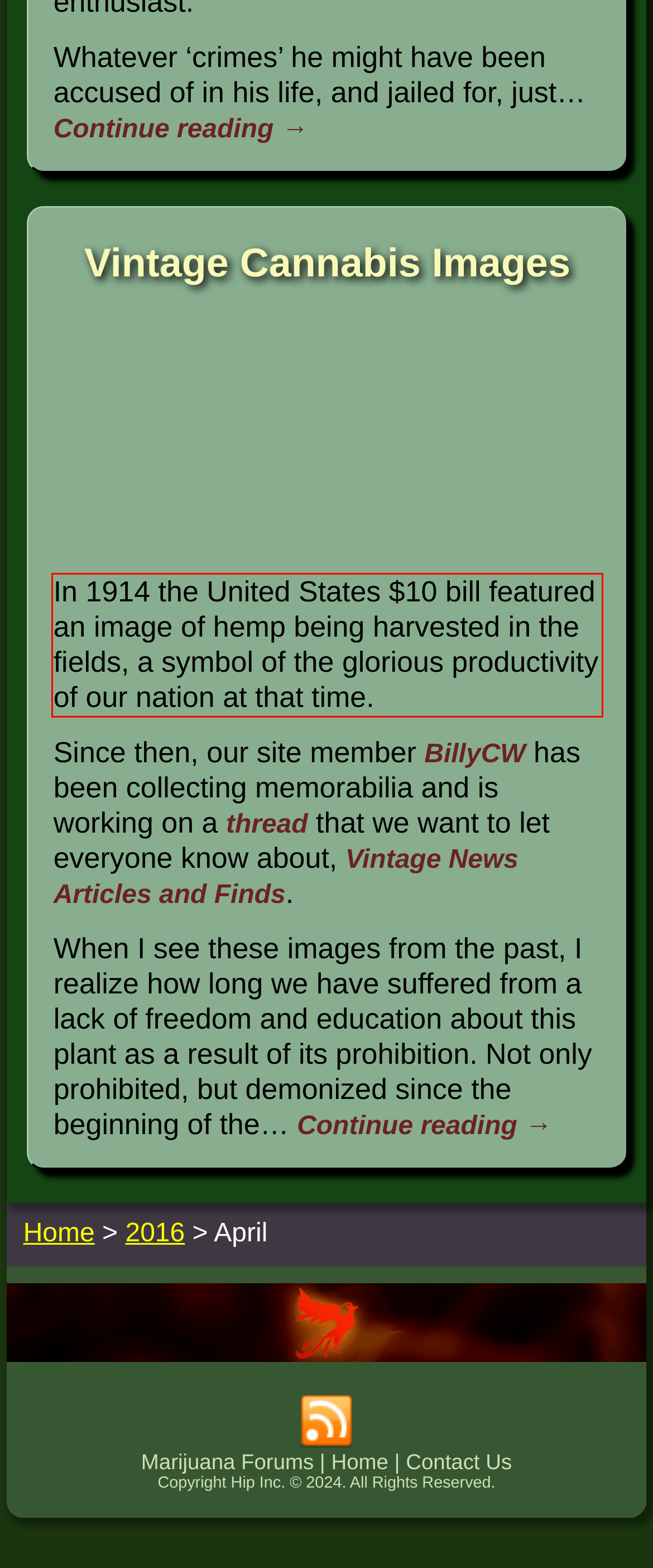Please perform OCR on the text content within the red bounding box that is highlighted in the provided webpage screenshot.

In 1914 the United States $10 bill featured an image of hemp being harvested in the fields, a symbol of the glorious productivity of our nation at that time.